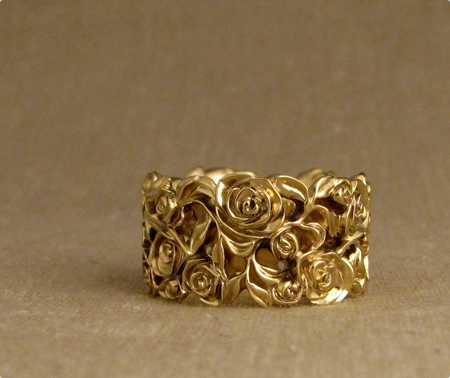Using the information shown in the image, answer the question with as much detail as possible: What is the ideal recipient of this ring?

The caption suggests that this ring is perfect for those who appreciate fine jewelry with a romantic flair, implying that it would make a great gift or addition to a collection for someone who values elegant and sentimental pieces.